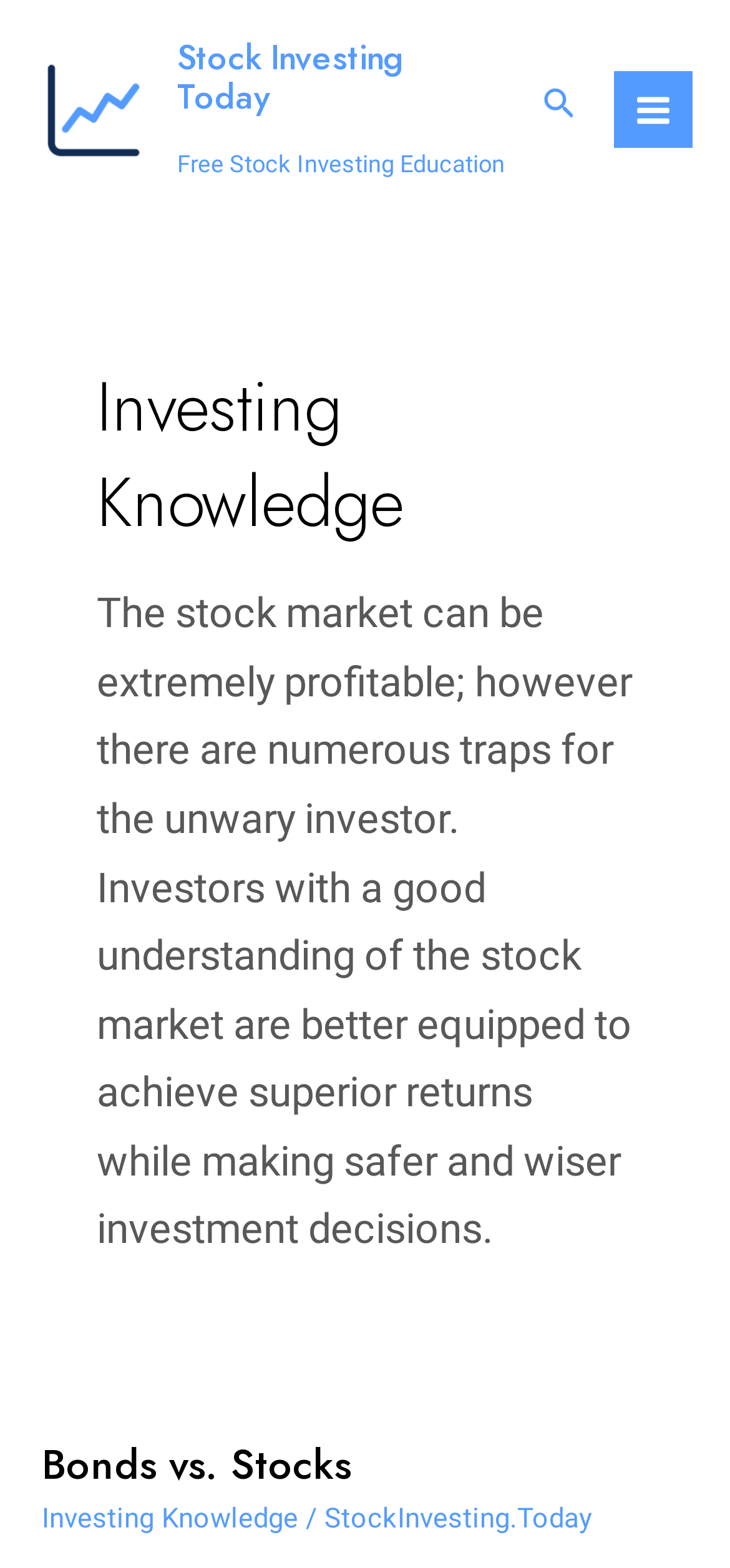Please give a succinct answer using a single word or phrase:
What is the main topic of this webpage?

Stock Investing